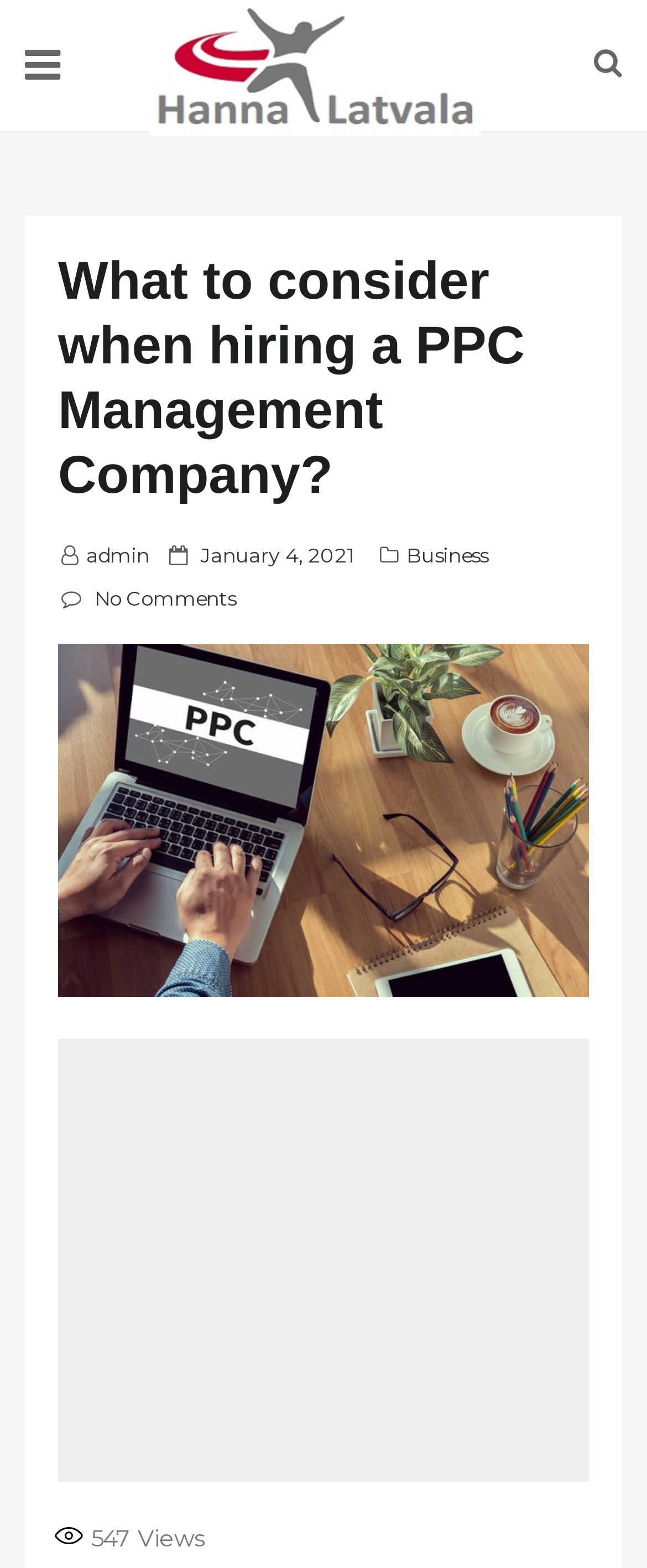Please find the bounding box for the following UI element description. Provide the coordinates in (top-left x, top-left y, bottom-right x, bottom-right y) format, with values between 0 and 1: Business

[0.628, 0.346, 0.754, 0.362]